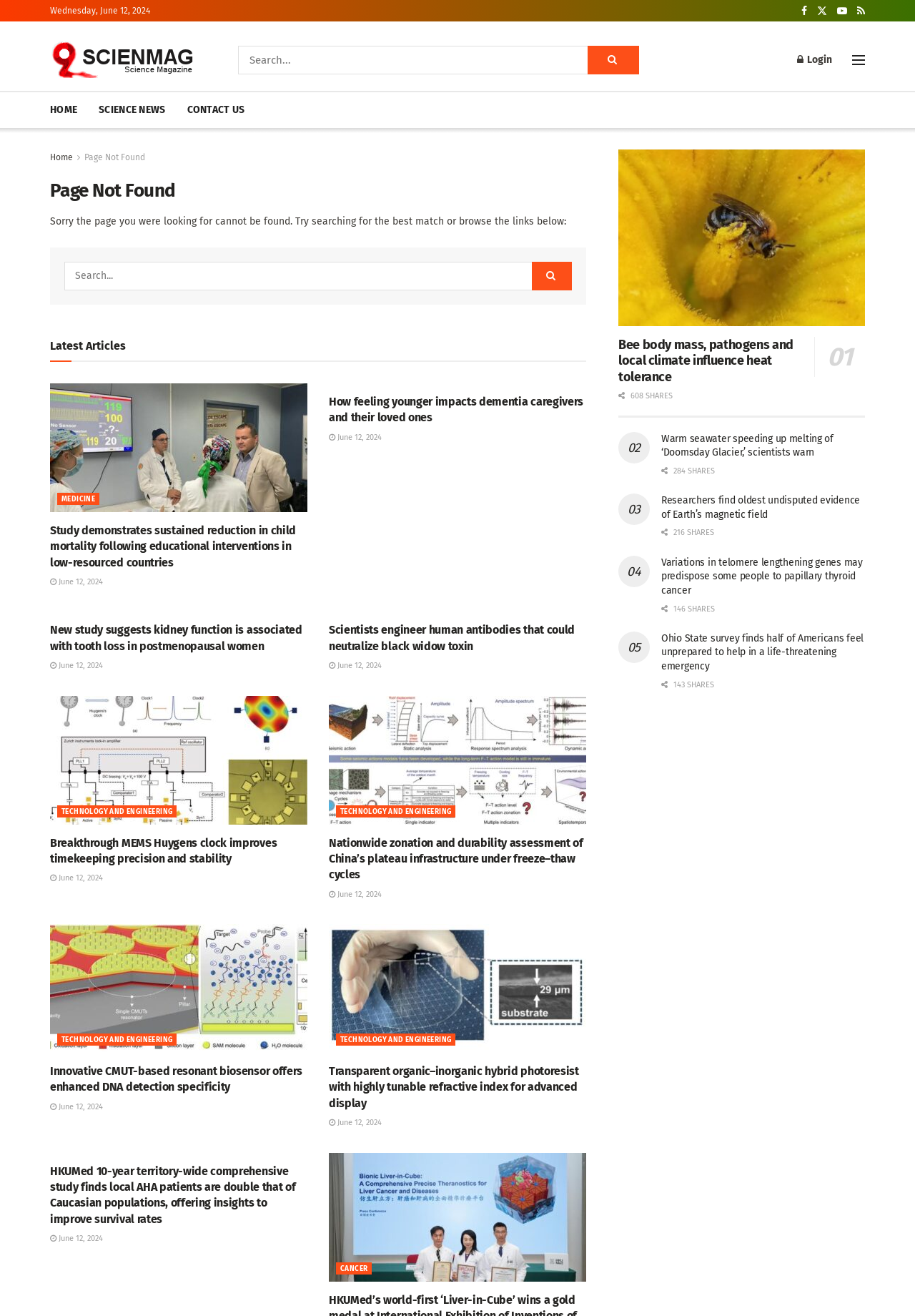Please respond in a single word or phrase: 
How many search boxes are on the webpage?

2